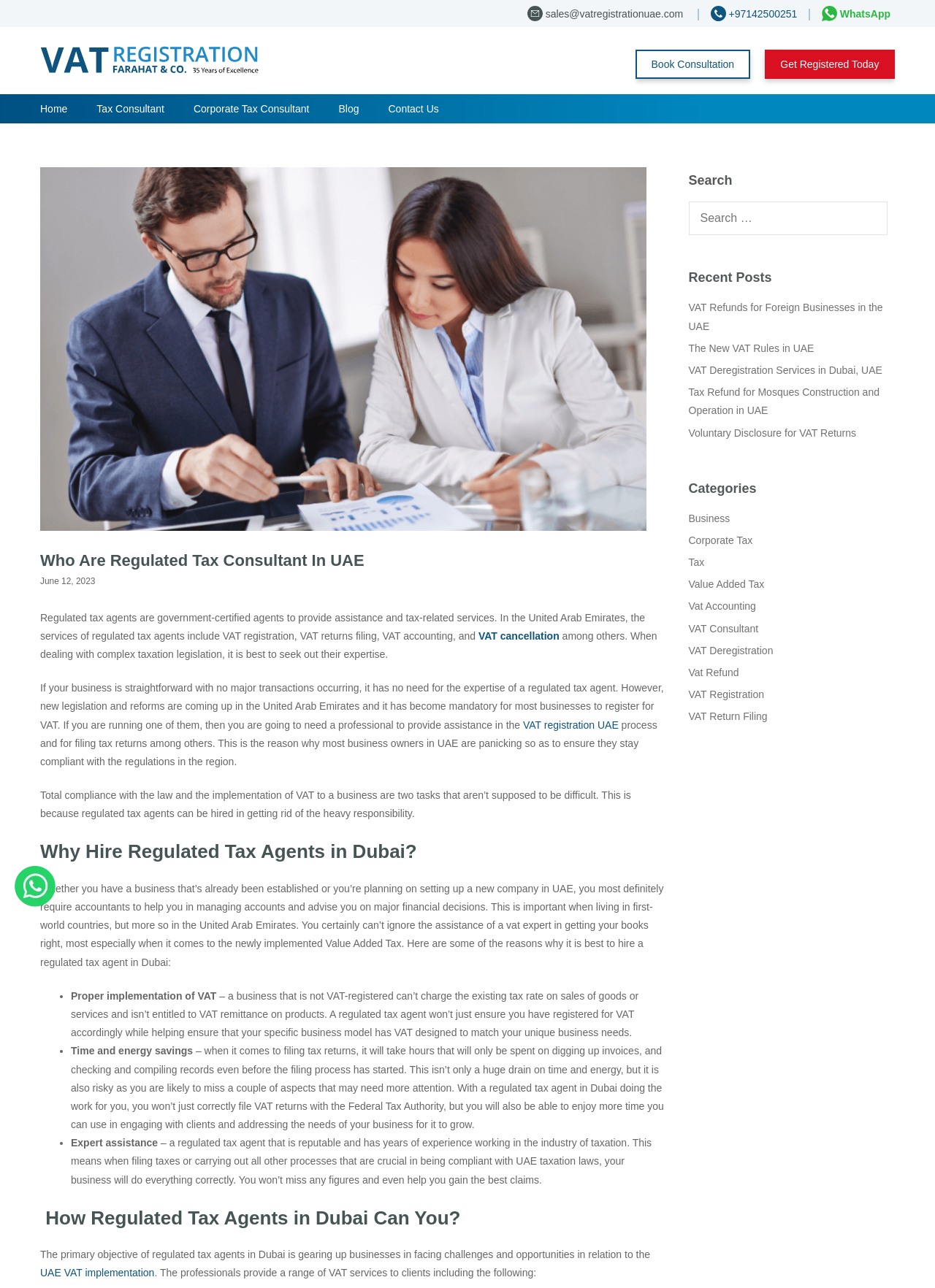Provide the bounding box coordinates for the UI element described in this sentence: "Book Consultation". The coordinates should be four float values between 0 and 1, i.e., [left, top, right, bottom].

[0.68, 0.039, 0.802, 0.061]